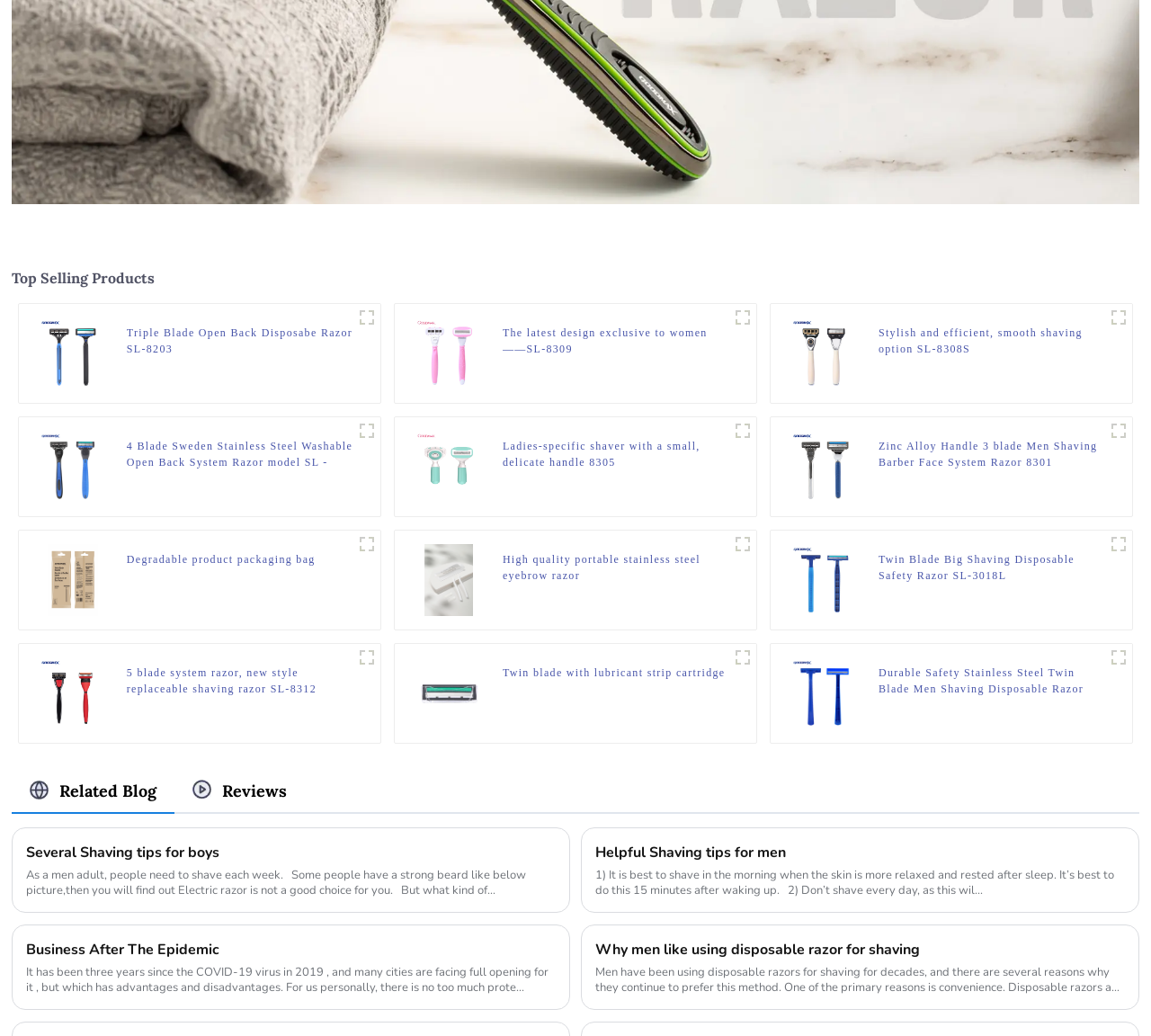Locate the bounding box coordinates of the clickable area to execute the instruction: "Check out 4 Blade Sweden Stainless Steel Washable Open Back System Razor model SL - 8103". Provide the coordinates as four float numbers between 0 and 1, represented as [left, top, right, bottom].

[0.11, 0.423, 0.307, 0.454]